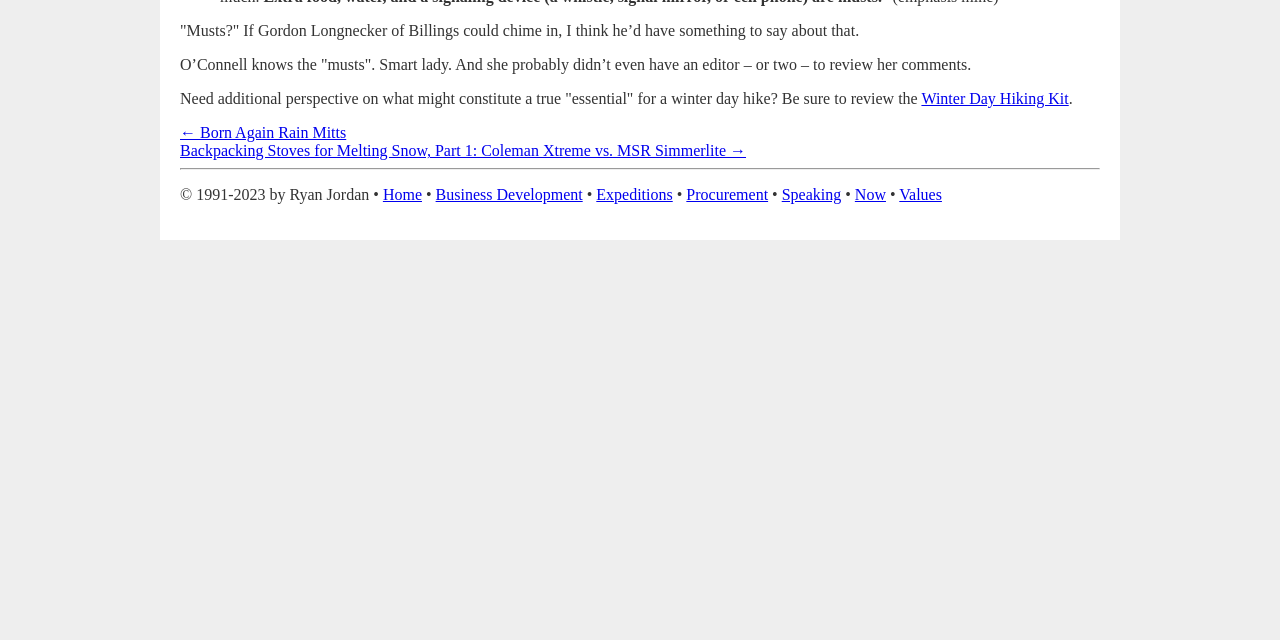Predict the bounding box of the UI element based on this description: "aria-label="logo-default"".

None